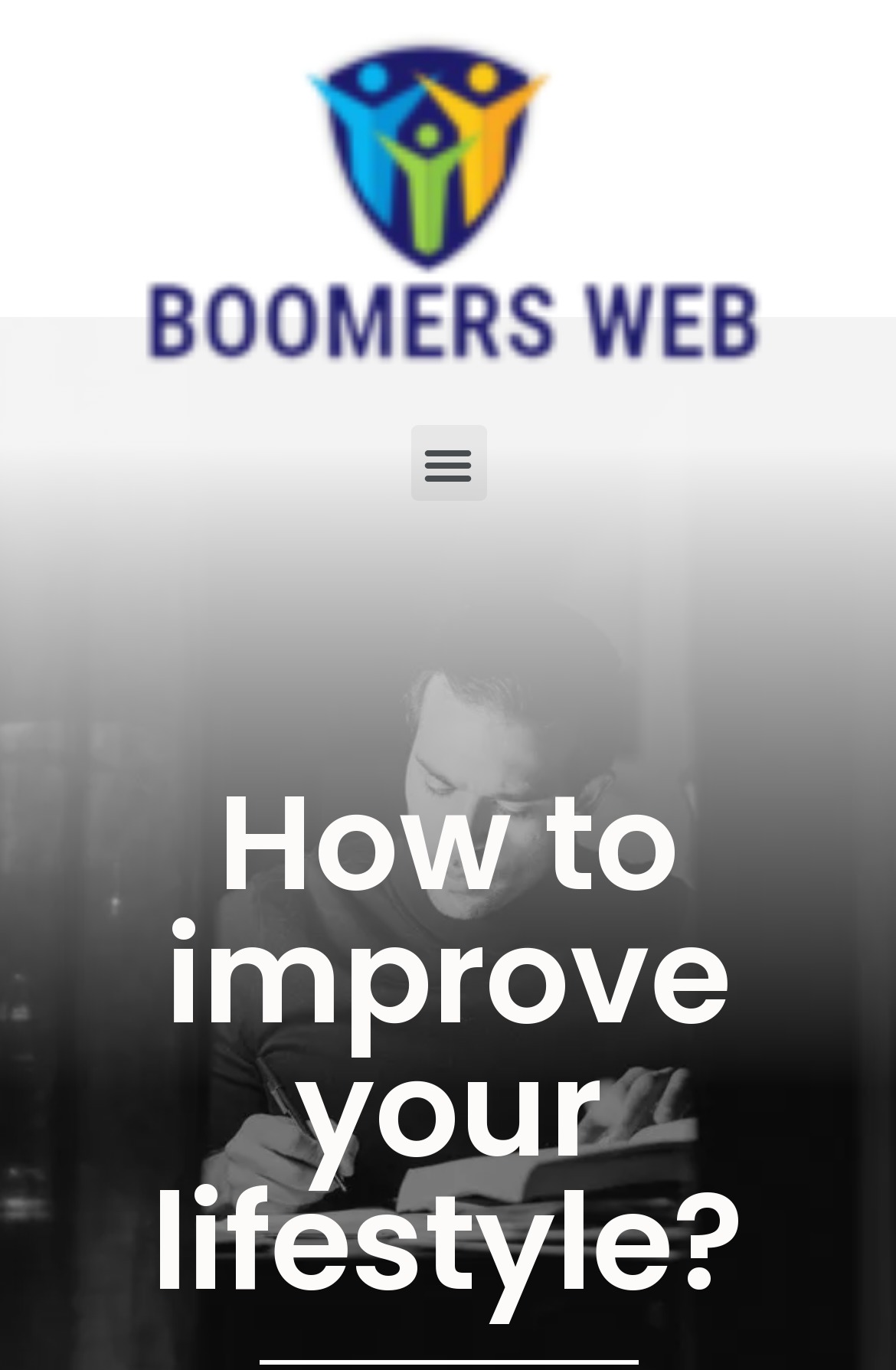Identify the text that serves as the heading for the webpage and generate it.

How to improve your lifestyle?